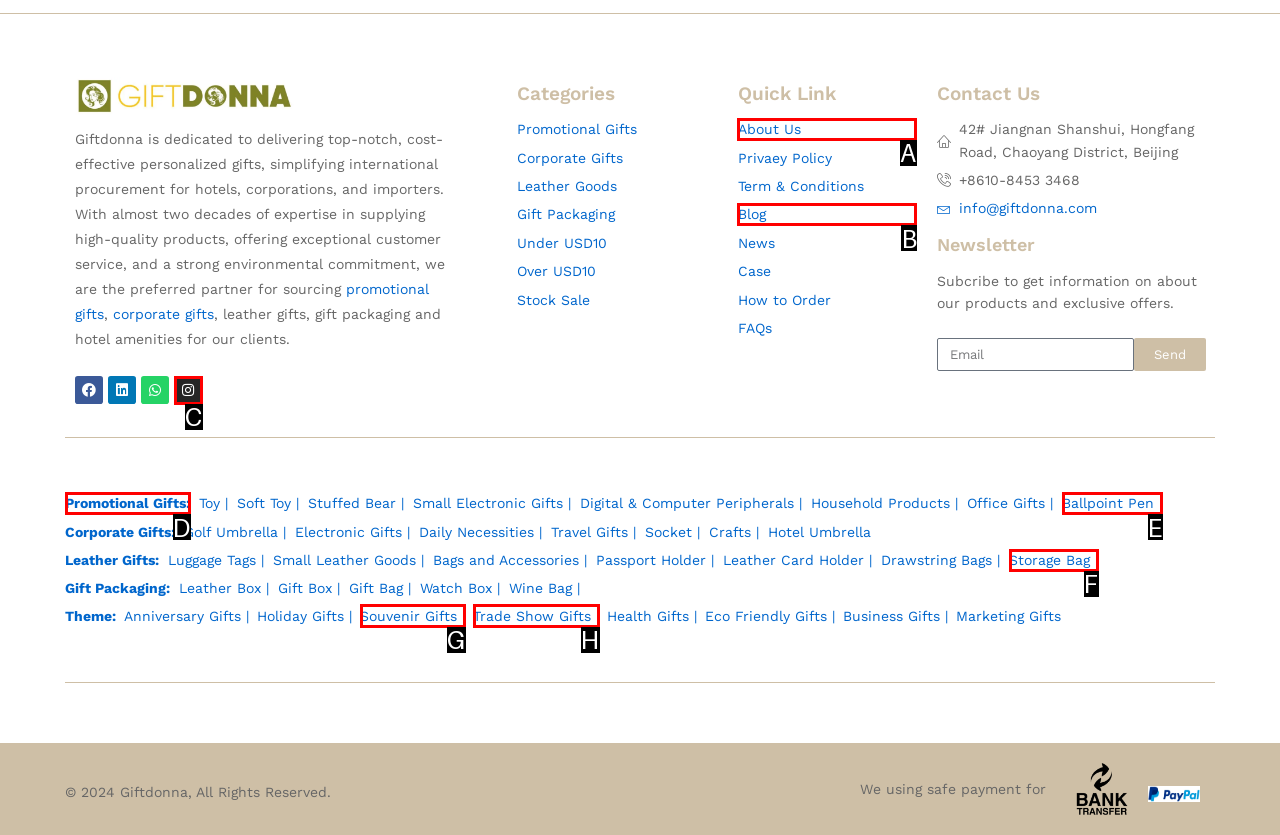Indicate the letter of the UI element that should be clicked to accomplish the task: Search for something. Answer with the letter only.

None